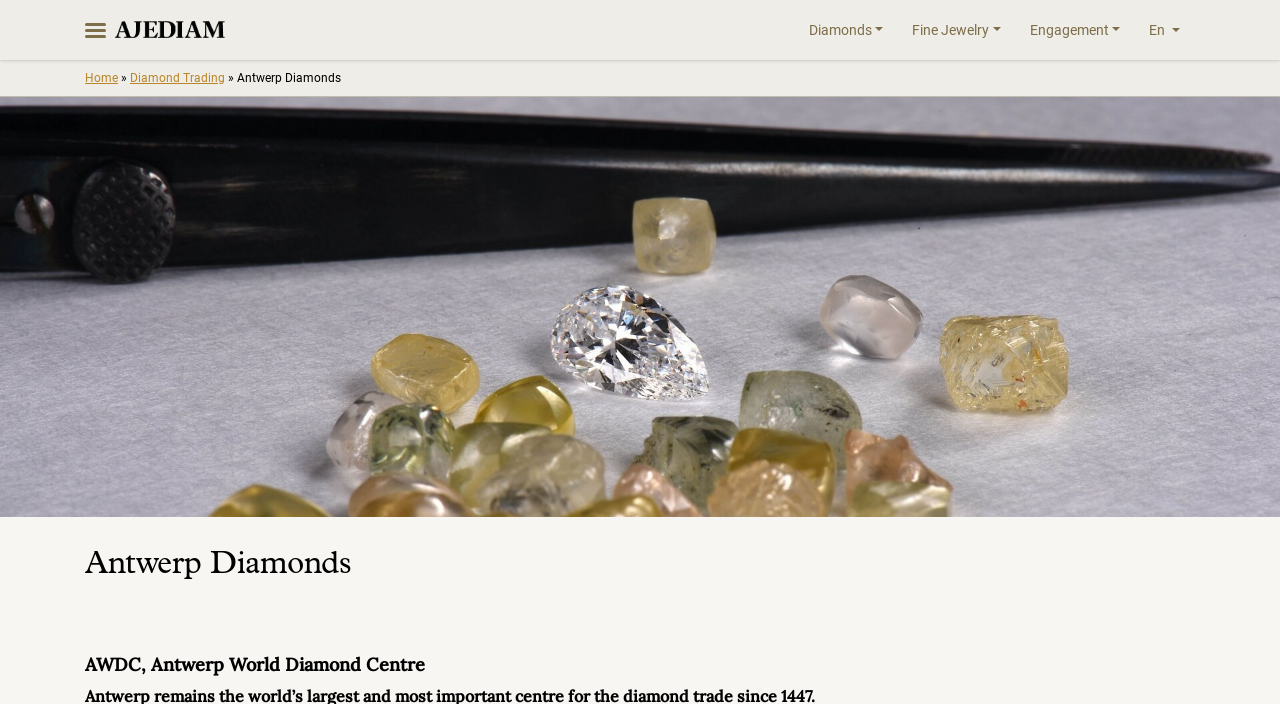Provide the bounding box coordinates in the format (top-left x, top-left y, bottom-right x, bottom-right y). All values are floating point numbers between 0 and 1. Determine the bounding box coordinate of the UI element described as: Diamond Trading

[0.102, 0.1, 0.176, 0.12]